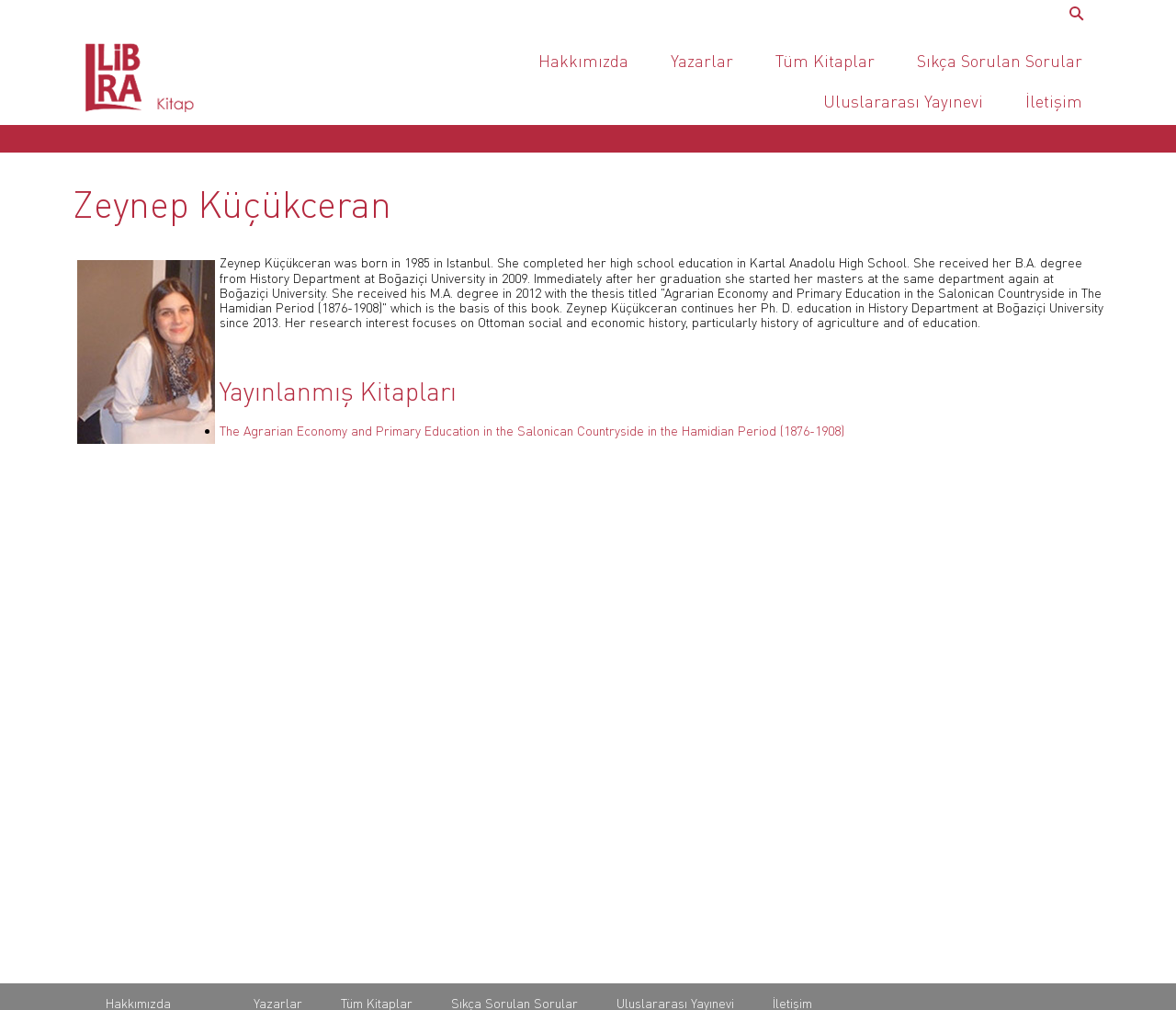Find the bounding box coordinates of the clickable region needed to perform the following instruction: "Learn about the author's book". The coordinates should be provided as four float numbers between 0 and 1, i.e., [left, top, right, bottom].

[0.187, 0.418, 0.718, 0.434]